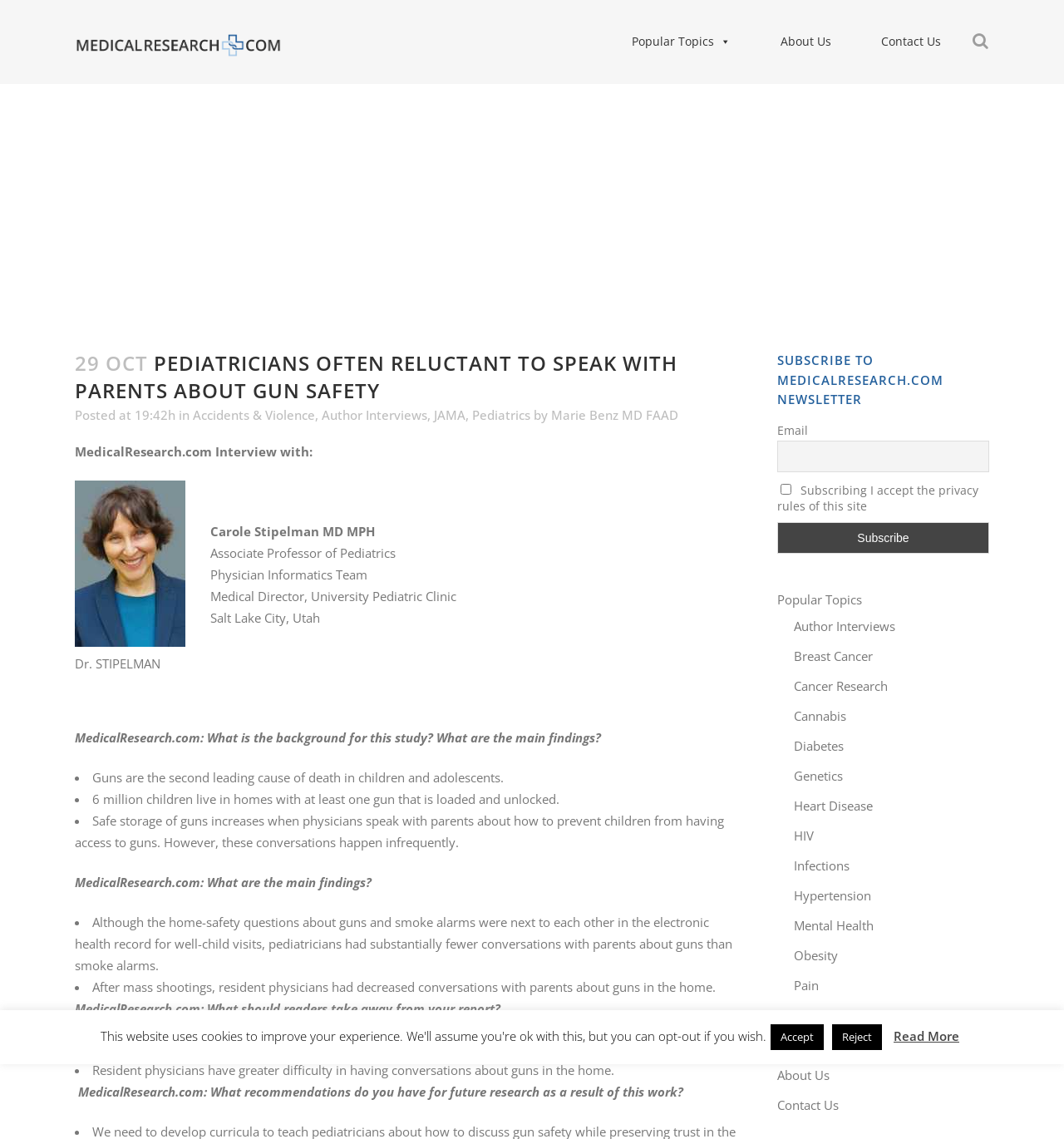Find the bounding box coordinates for the area that should be clicked to accomplish the instruction: "View author interviews".

[0.302, 0.357, 0.402, 0.372]